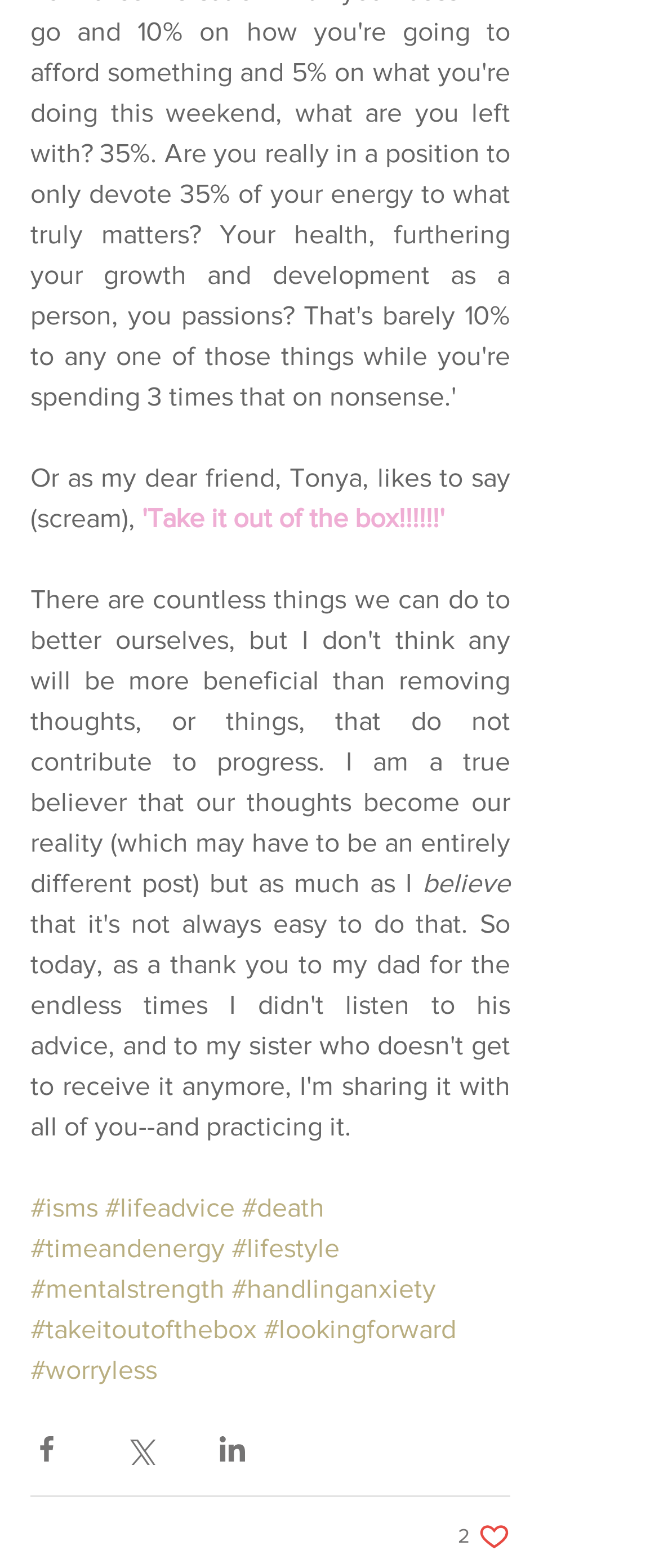Identify the bounding box for the given UI element using the description provided. Coordinates should be in the format (top-left x, top-left y, bottom-right x, bottom-right y) and must be between 0 and 1. Here is the description: #worryless

[0.046, 0.865, 0.238, 0.883]